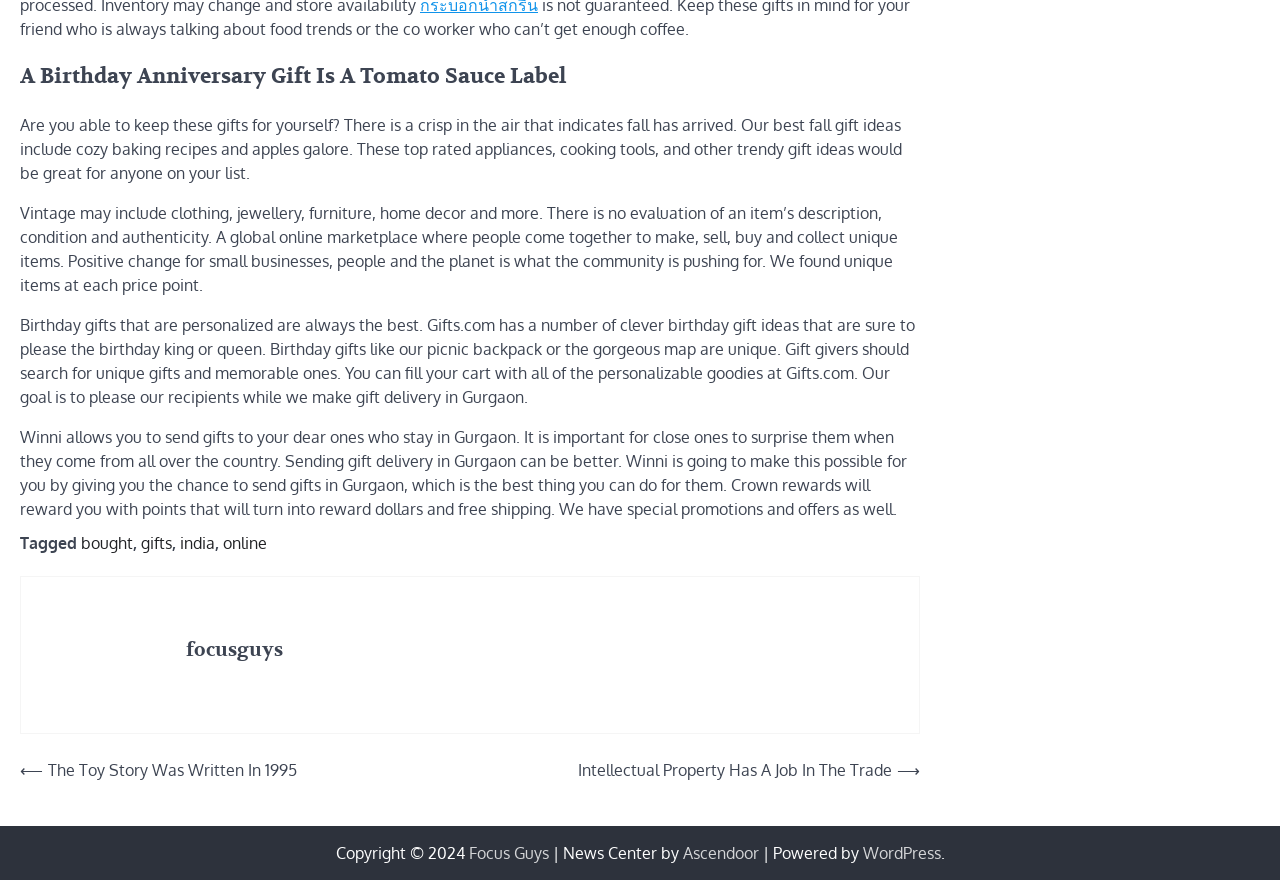What is the main topic of the webpage?
Look at the image and answer with only one word or phrase.

Gift ideas